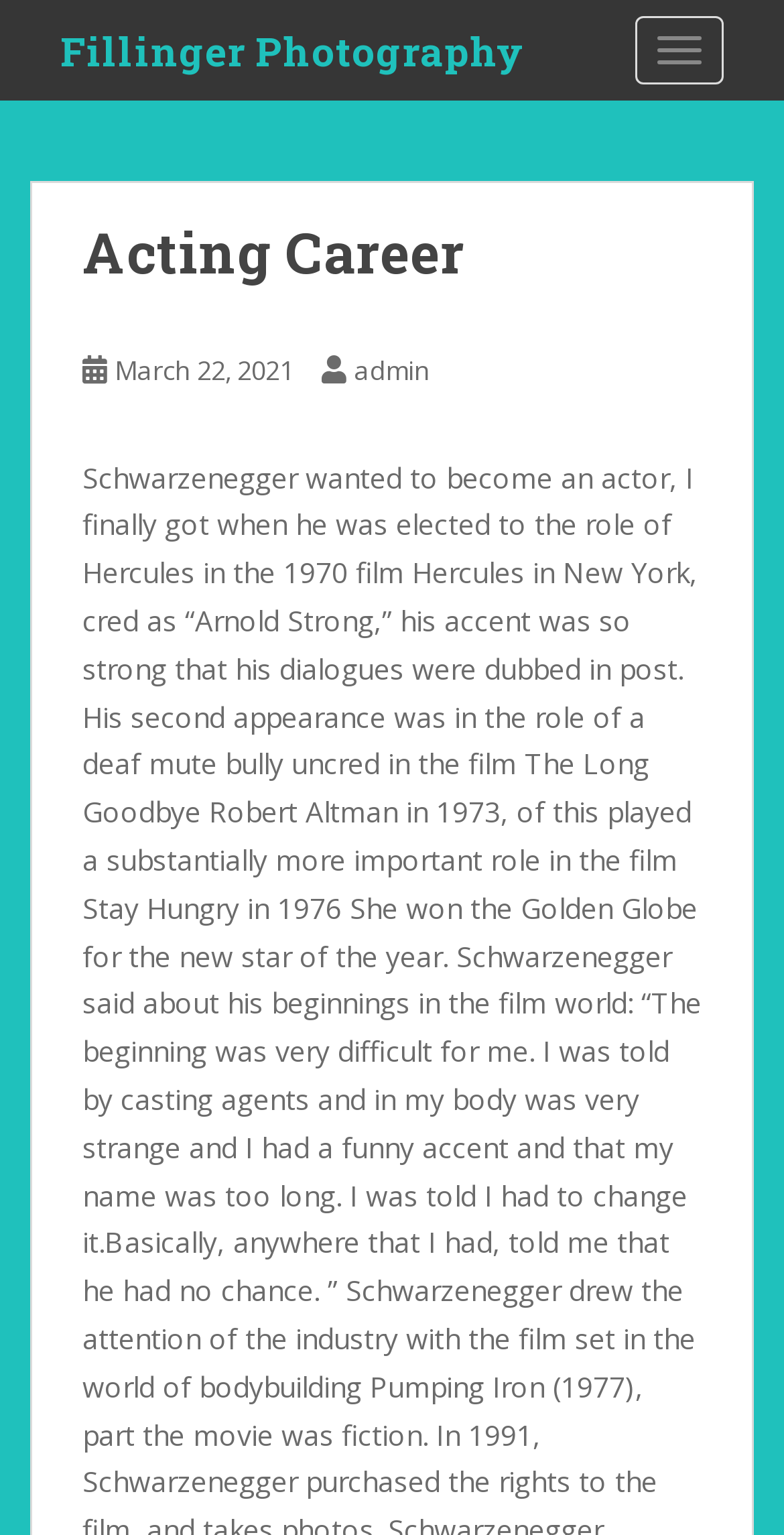What is the purpose of the button at the top right corner?
Provide a one-word or short-phrase answer based on the image.

TOGGLE NAVIGATION